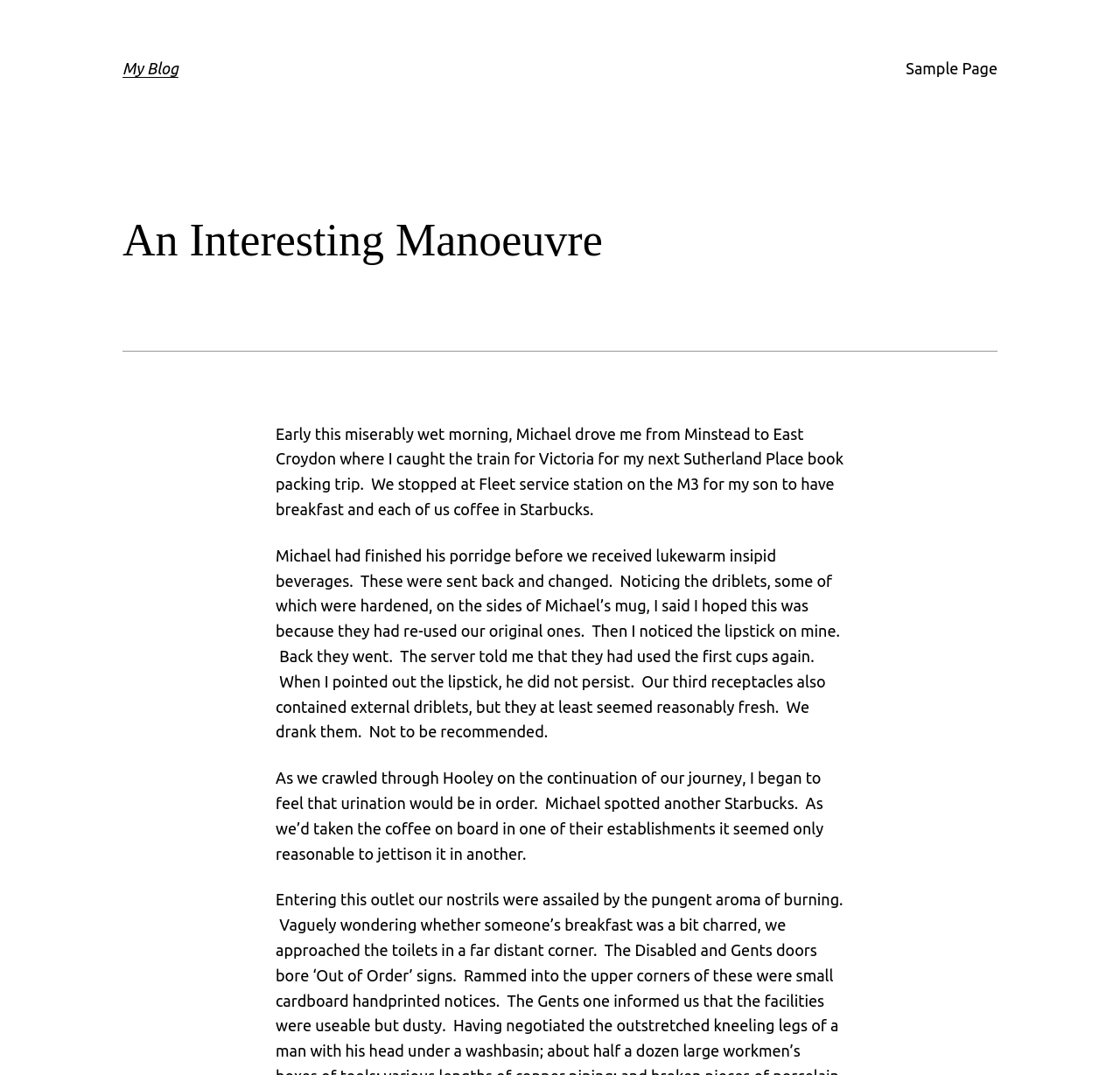Answer the question with a single word or phrase: 
What did the author do at the second Starbucks?

Urinated